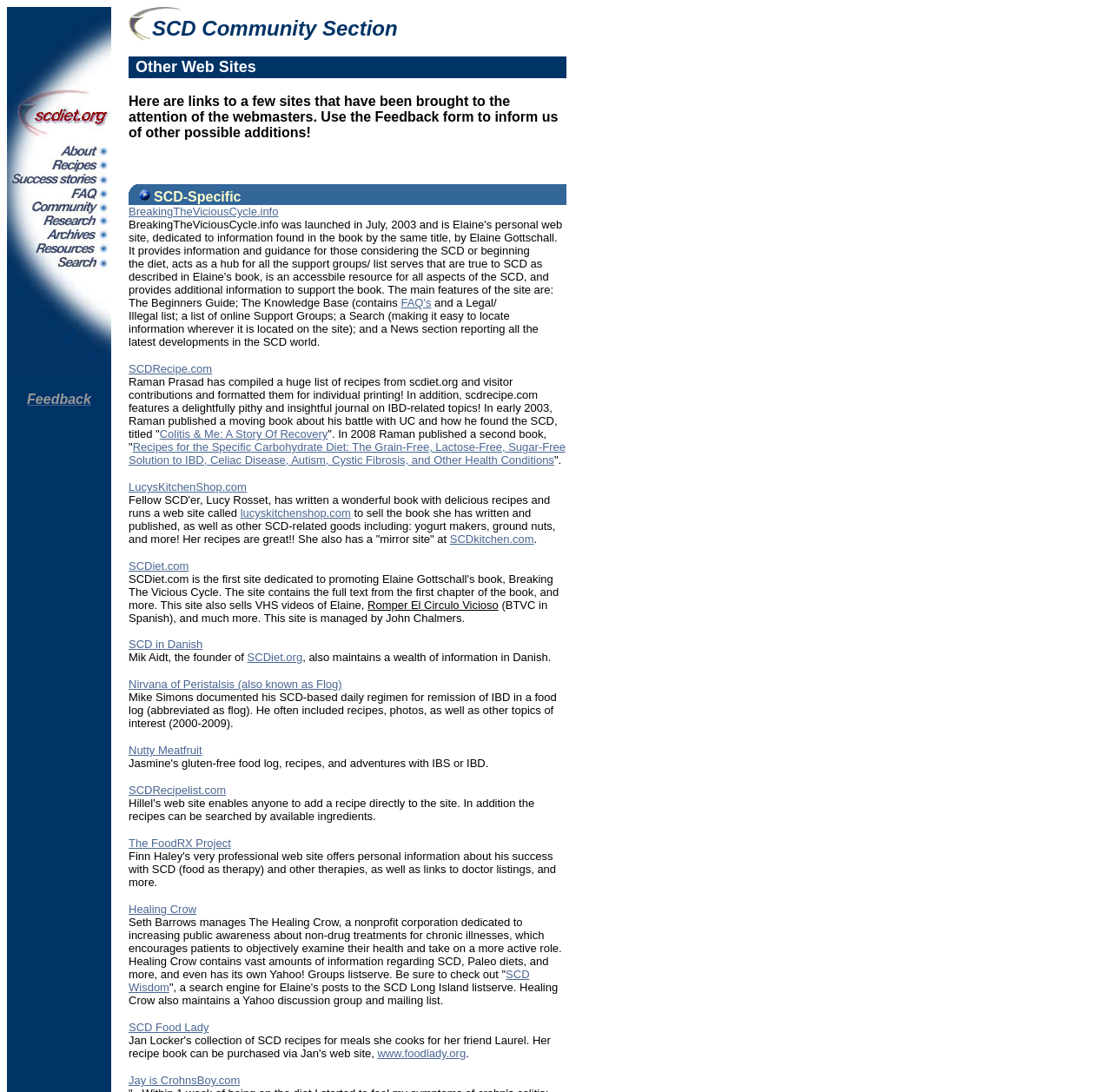Offer a detailed explanation of the webpage layout and contents.

This webpage is about Intestinal Health Web Sites, specifically focusing on Crohn's, Ulcerative Colitis, IBD, IBS, Celiac, and more. At the top, there is a row of links with accompanying images, labeled as "Feedback". Below this, there are two tables with multiple rows and columns. The first table has a section titled "SCD Community Section" and another section with a list of "Other Web Sites". The second table has a section titled "SCD-Specific" with a list of links to various websites related to the Specific Carbohydrate Diet (SCD), including BreakingTheViciousCycle.info, SCDRecipe.com, and others. Each link is accompanied by a brief description of the website.

The links are organized into categories, with some having images next to them. The descriptions provide information about the content of each website, such as recipes, guides, and personal stories of recovery from intestinal health issues. There are also links to websites in other languages, including Spanish, Danish, and others.

The webpage appears to be a comprehensive resource for individuals seeking information and support related to intestinal health and the Specific Carbohydrate Diet.